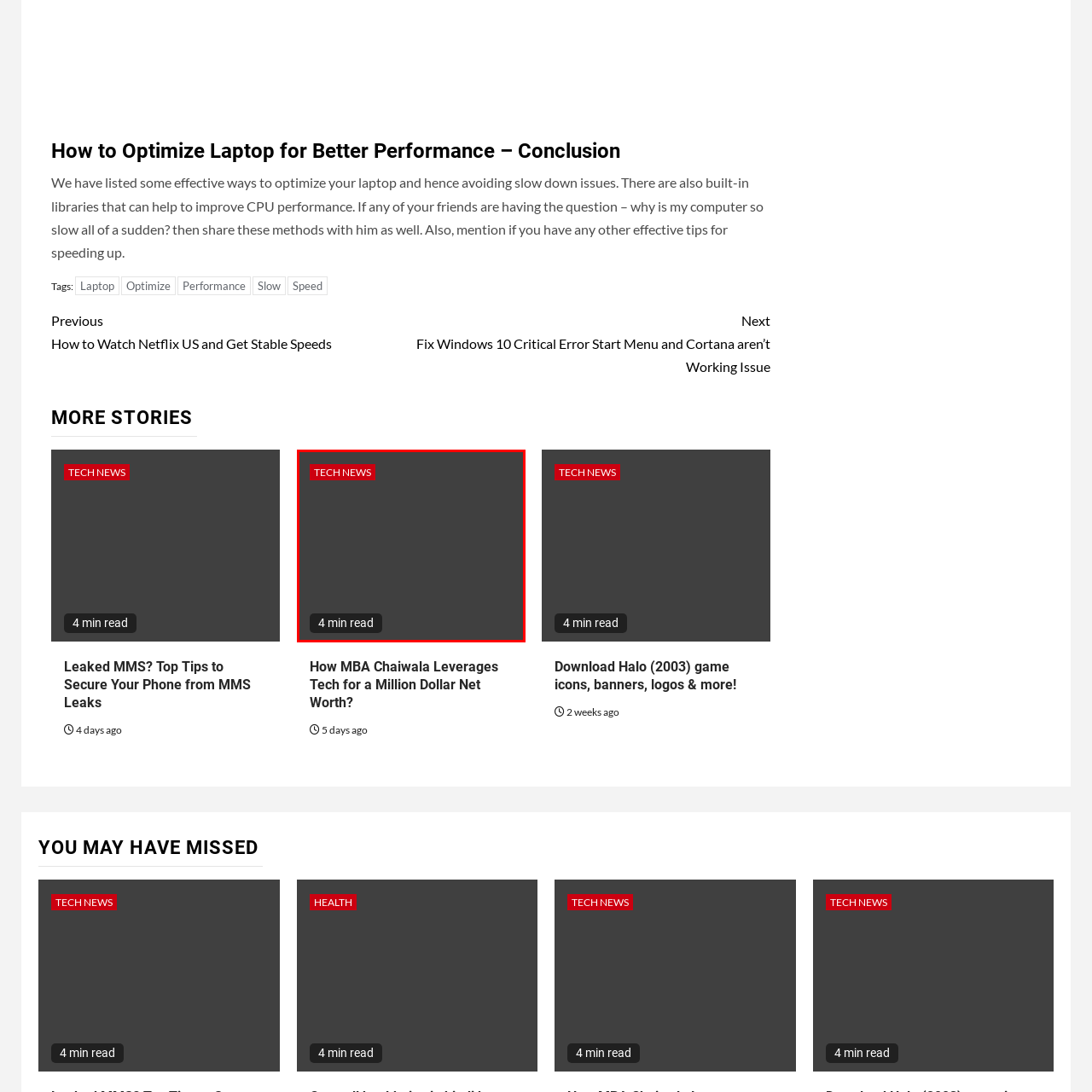Create a detailed narrative of the image inside the red-lined box.

The image features a banner labeled "TECH NEWS" in vibrant red letters, prominently displayed at the top. Below this heading, there's a black button indicating "4 min read," suggesting that the content associated with this section can be consumed in approximately four minutes. This visual element emphasizes the focus on technology-related stories, inviting readers to engage with timely updates in the tech world. The contrasting colors enhance visibility, drawing attention to the news section prominently on the page.